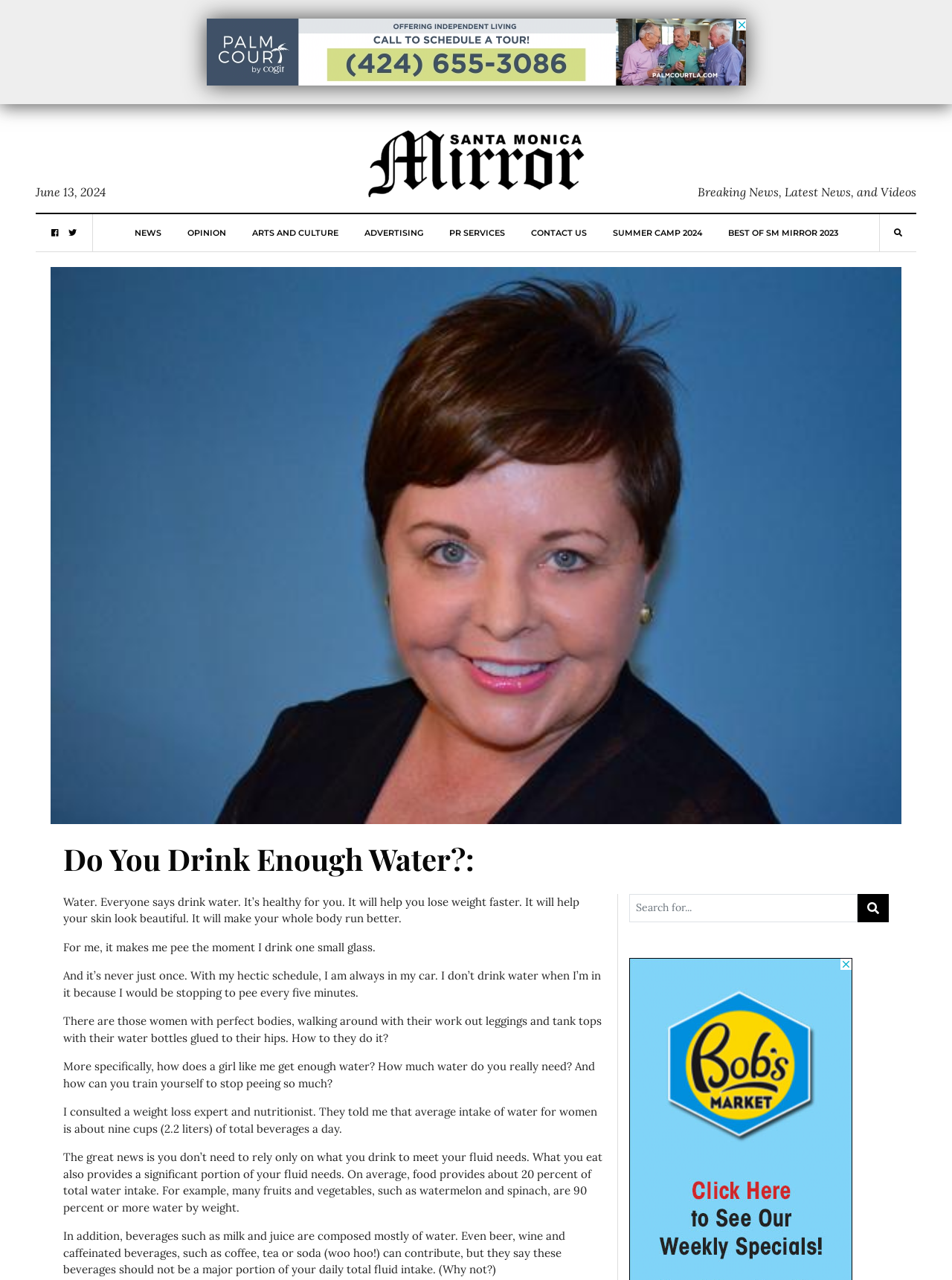Please identify the bounding box coordinates for the region that you need to click to follow this instruction: "Click the 'NEWS' link".

[0.141, 0.167, 0.169, 0.196]